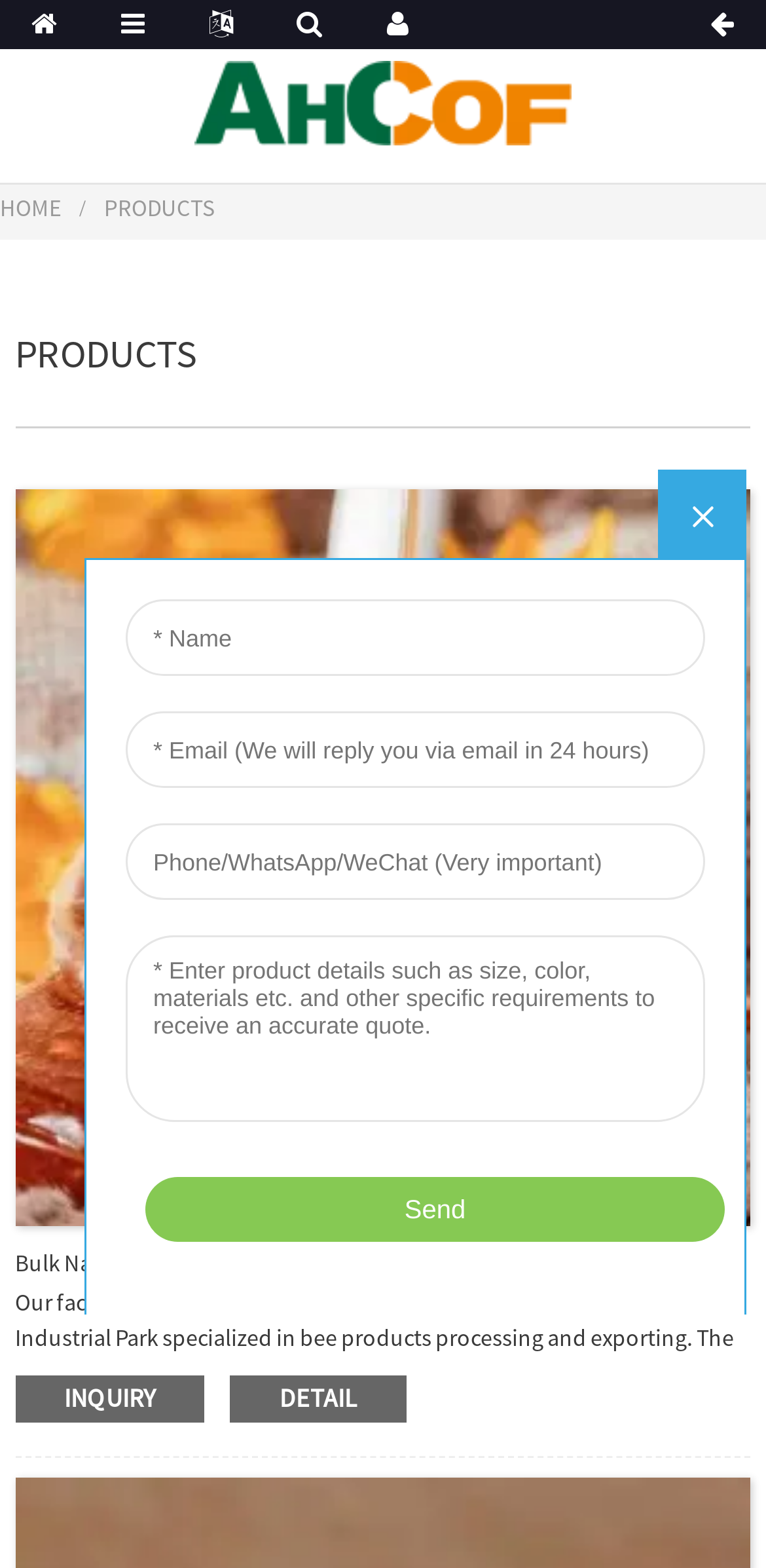Provide your answer in a single word or phrase: 
What is the company's annual production ability?

10000 MTS